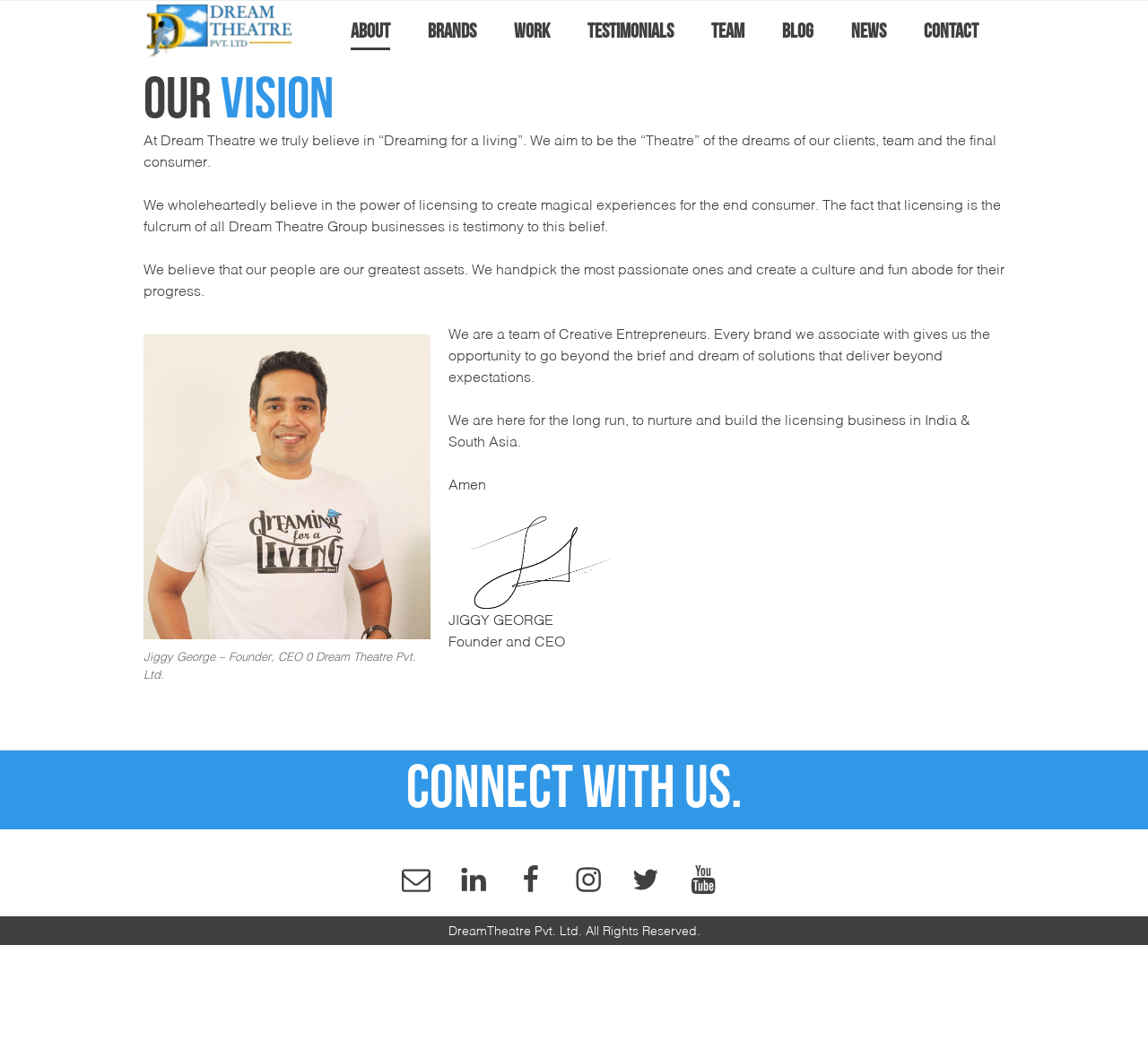Pinpoint the bounding box coordinates of the clickable element to carry out the following instruction: "Click on the 'Email' link in the footer."

[0.35, 0.807, 0.375, 0.834]